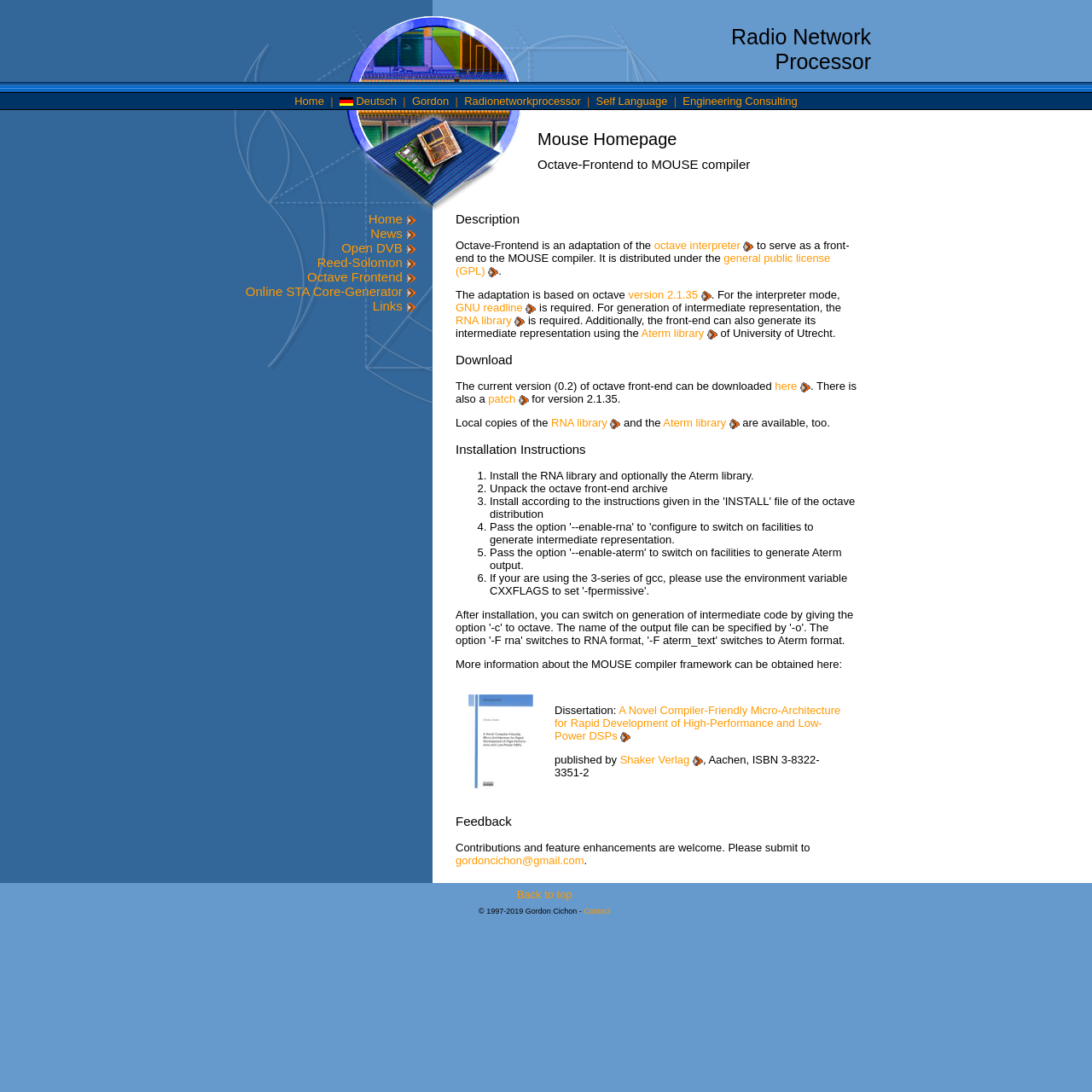Please pinpoint the bounding box coordinates for the region I should click to adhere to this instruction: "Click the Radionetworkprocessor link".

[0.425, 0.087, 0.532, 0.098]